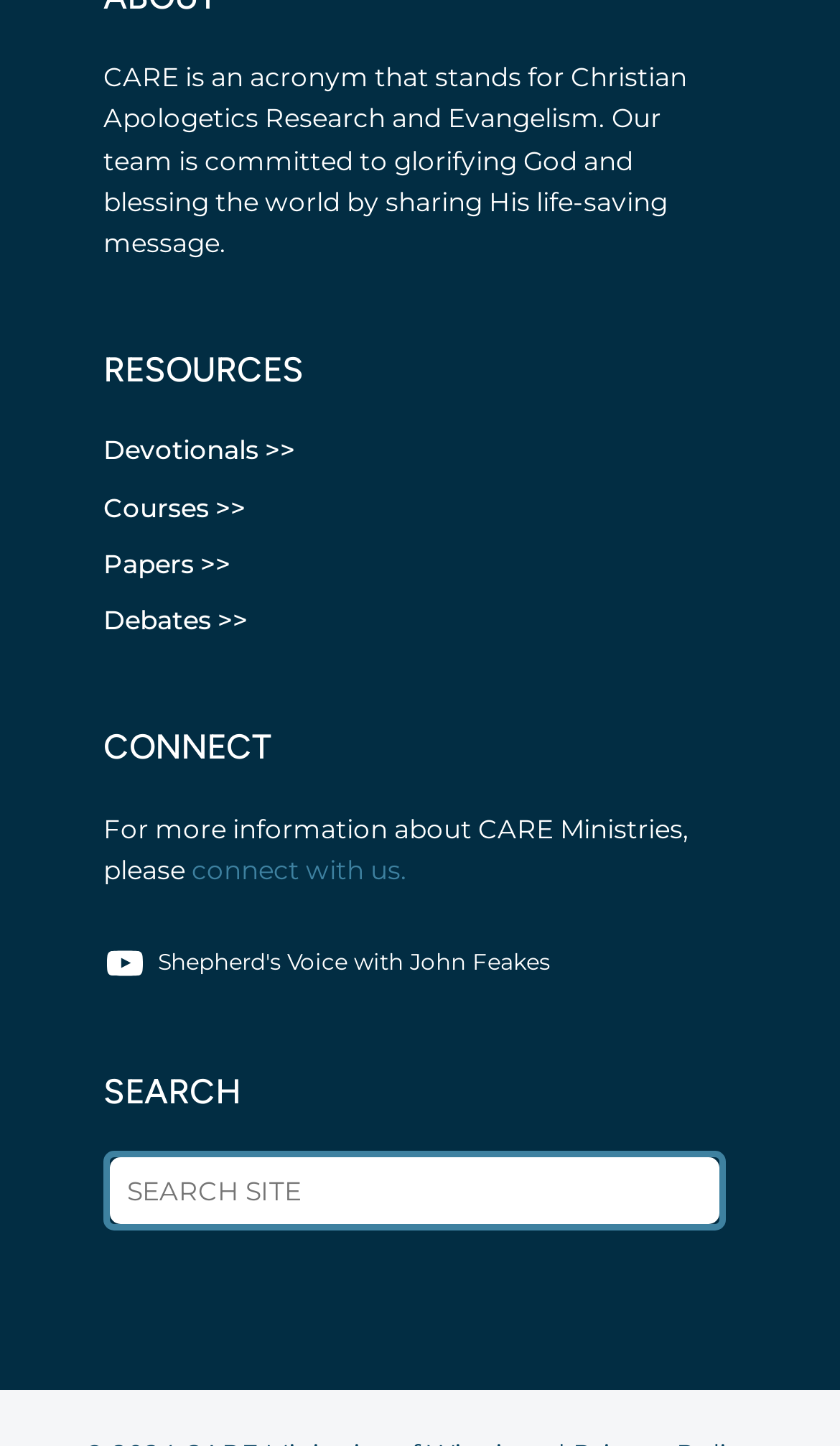How many links are there in the footer navigation? Based on the image, give a response in one word or a short phrase.

4